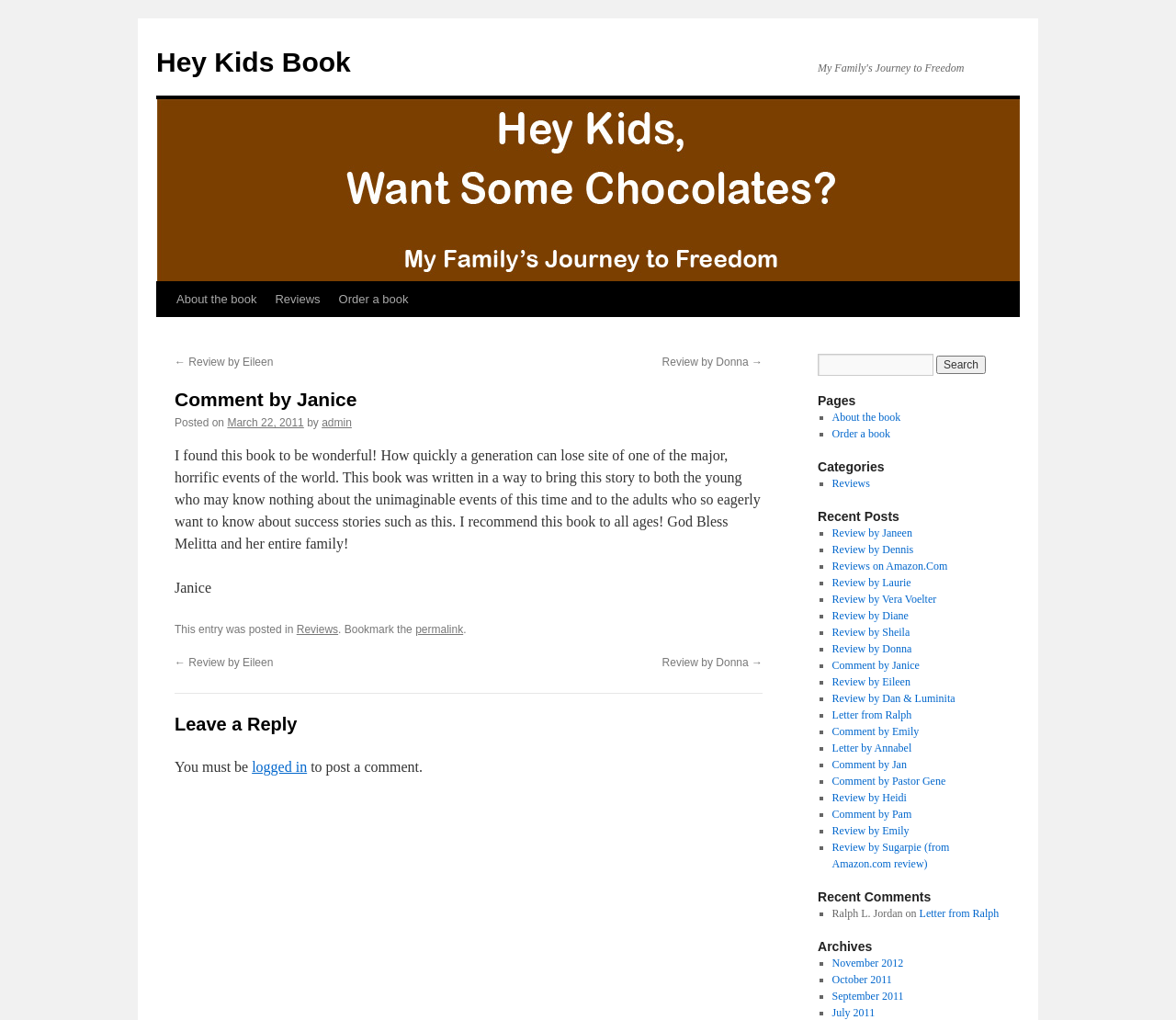Please specify the bounding box coordinates of the element that should be clicked to execute the given instruction: 'Leave a reply'. Ensure the coordinates are four float numbers between 0 and 1, expressed as [left, top, right, bottom].

[0.148, 0.697, 0.648, 0.725]